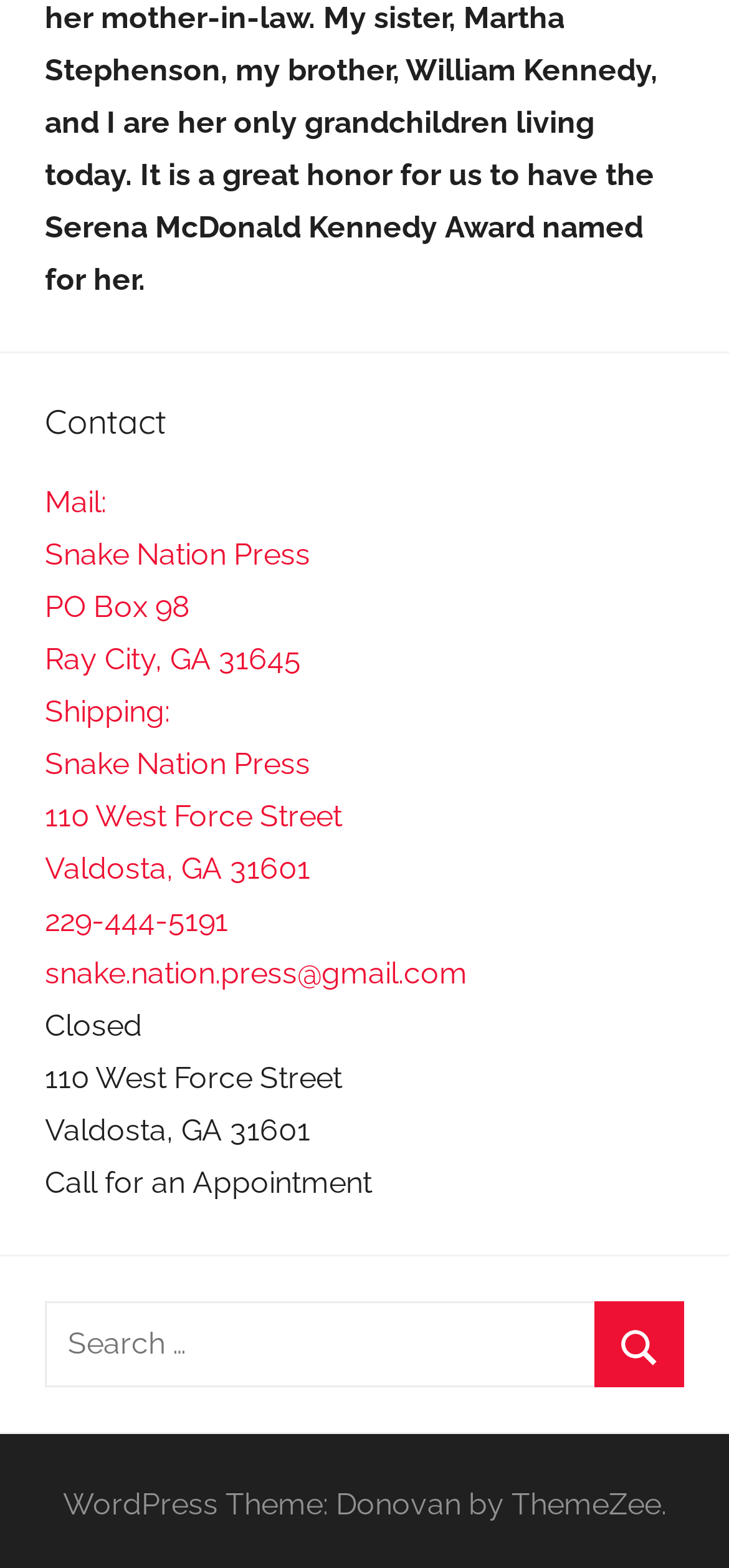What is the phone number of Snake Nation Press?
Answer the question with a single word or phrase by looking at the picture.

229-444-5191